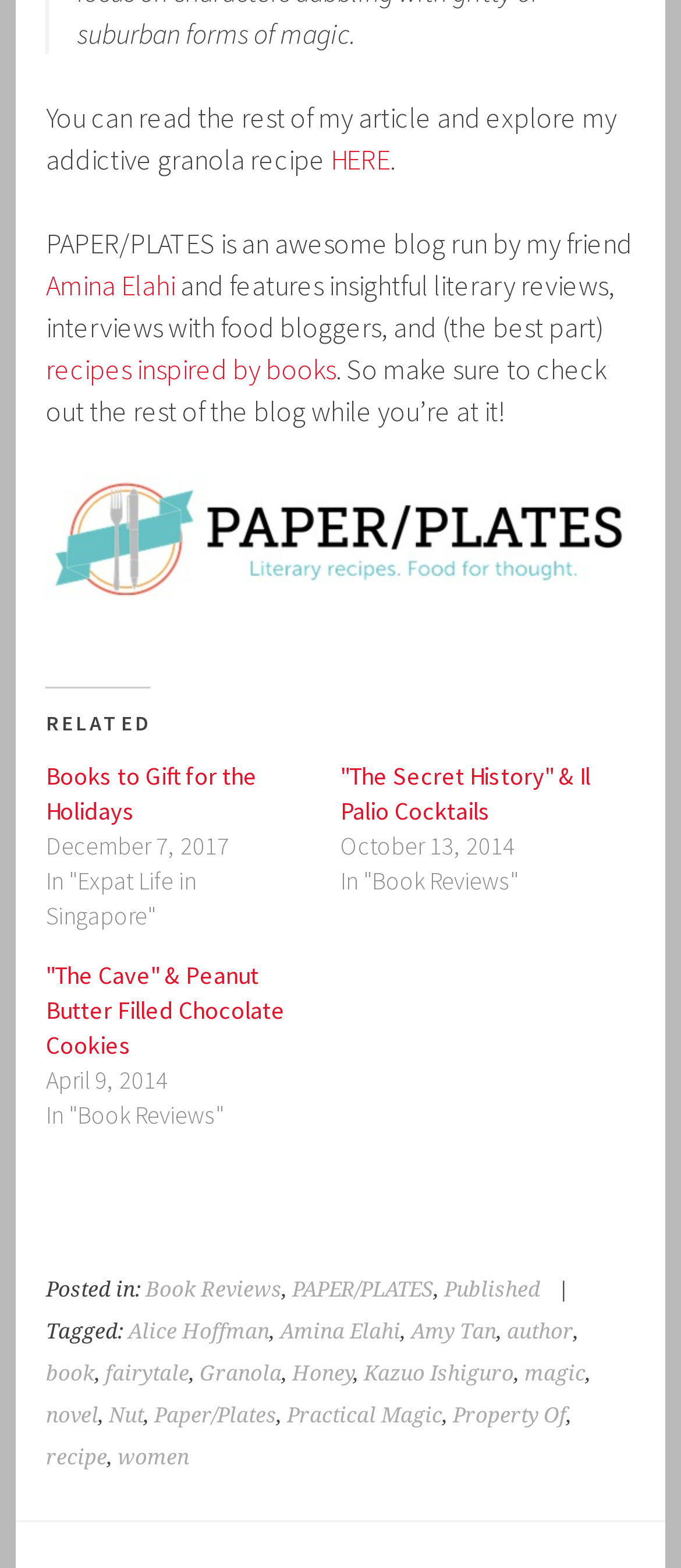Find and specify the bounding box coordinates that correspond to the clickable region for the instruction: "Click on the link to read the rest of the article".

[0.486, 0.09, 0.573, 0.113]